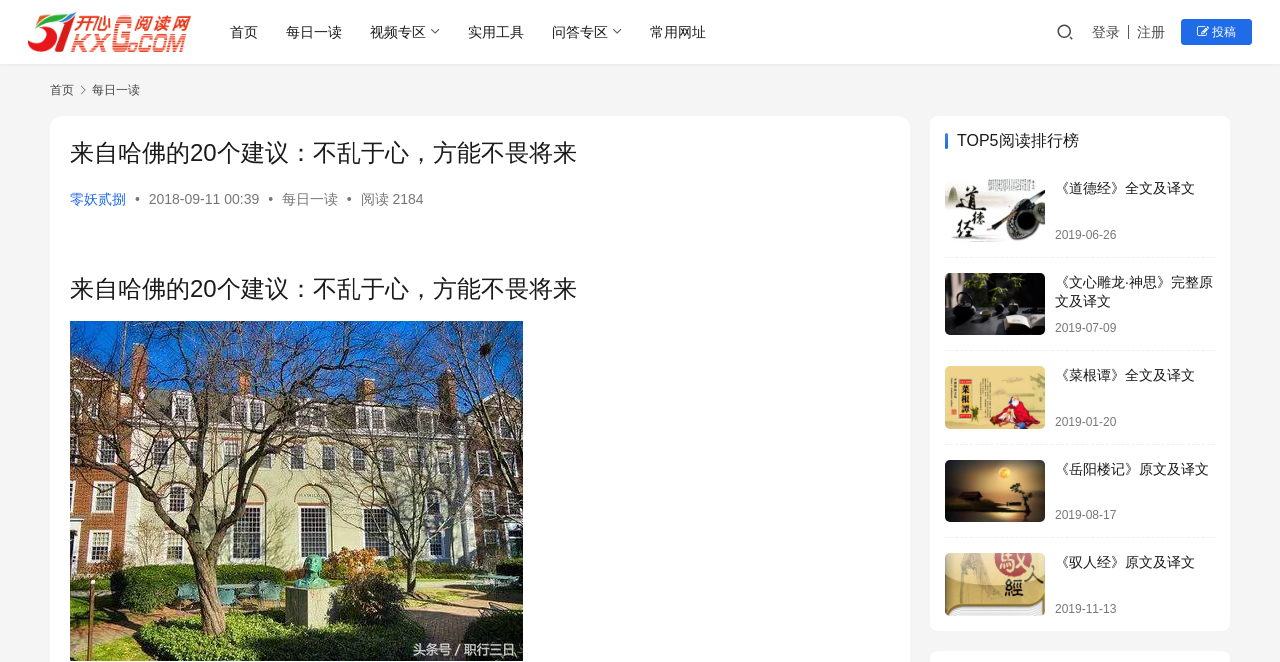Determine the bounding box for the UI element as described: "零妖贰捌". The coordinates should be represented as four float numbers between 0 and 1, formatted as [left, top, right, bottom].

[0.055, 0.288, 0.098, 0.312]